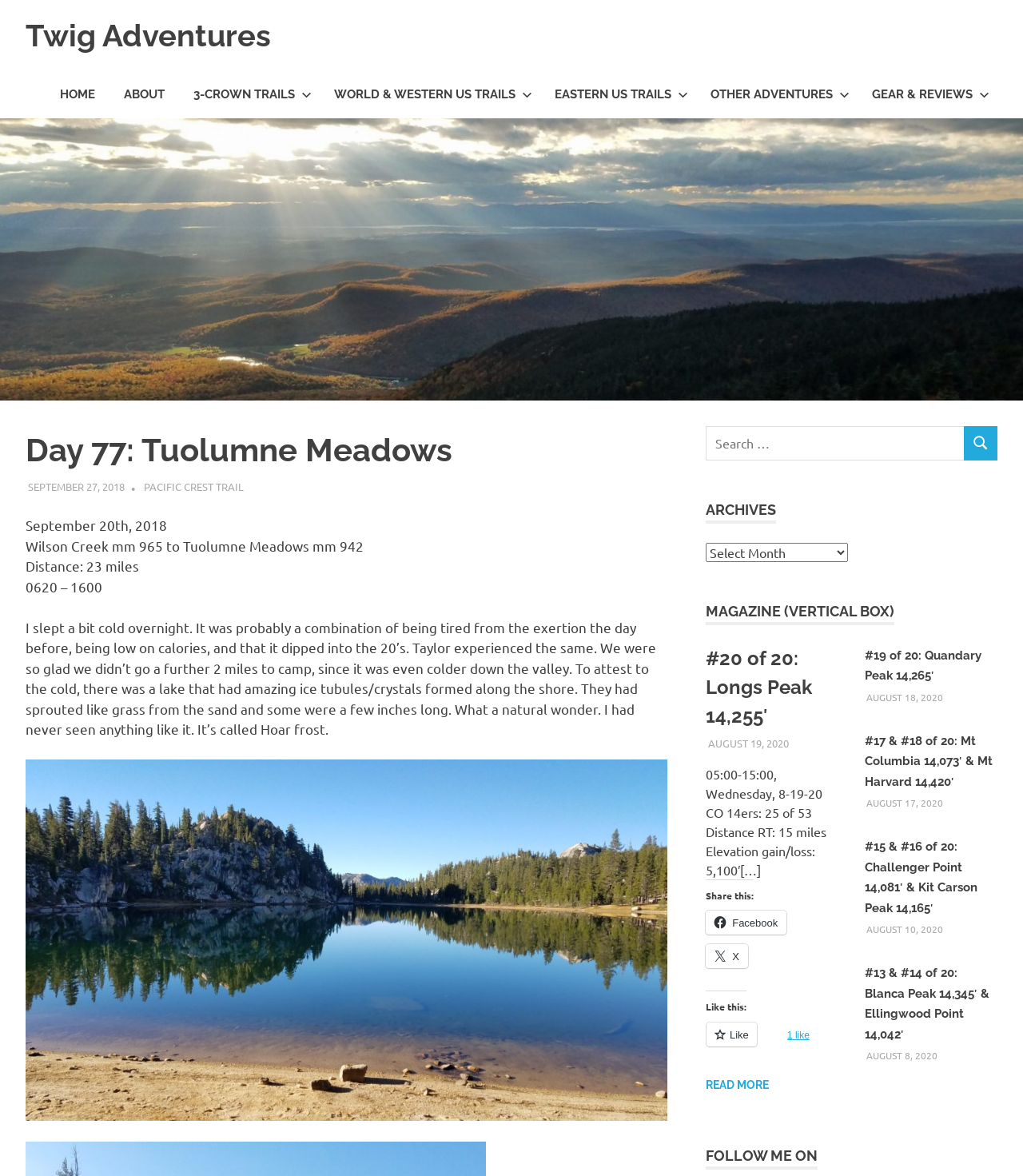Identify the bounding box coordinates of the section that should be clicked to achieve the task described: "Search for something".

[0.69, 0.362, 0.943, 0.391]